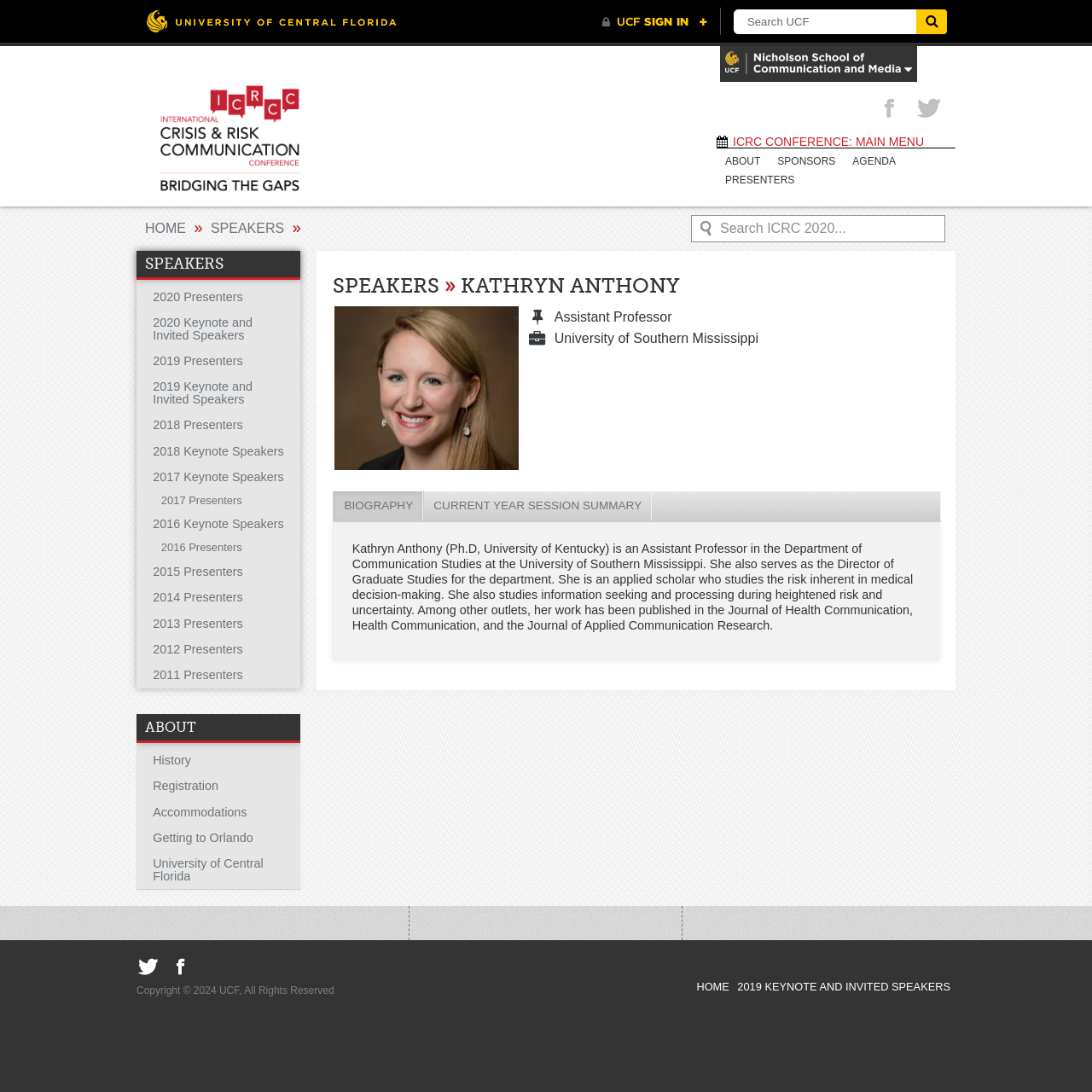What is the topic of Kathryn Anthony's research?
Please answer the question with as much detail and depth as you can.

According to Kathryn Anthony's biography, her research focuses on the risk inherent in medical decision-making, as well as information seeking and processing during heightened risk and uncertainty.